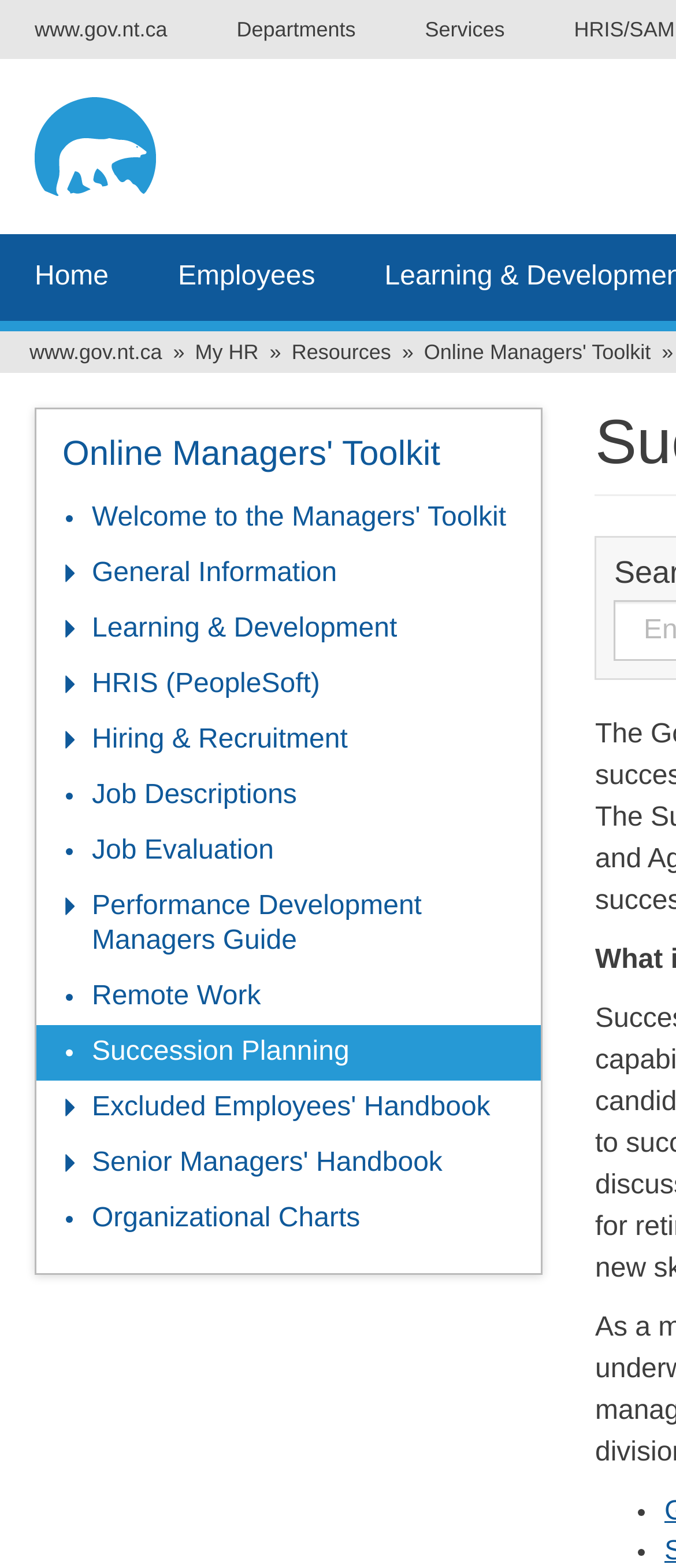Find the bounding box of the UI element described as: "Welcome to the Managers' Toolkit". The bounding box coordinates should be given as four float values between 0 and 1, i.e., [left, top, right, bottom].

[0.054, 0.313, 0.801, 0.348]